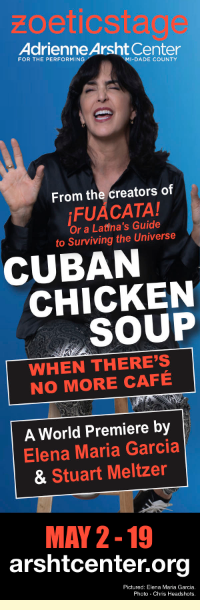Who are the creators of '¡FUÁCATA!'?
From the image, provide a succinct answer in one word or a short phrase.

Elena Maria Garcia and Stuart Meltzer